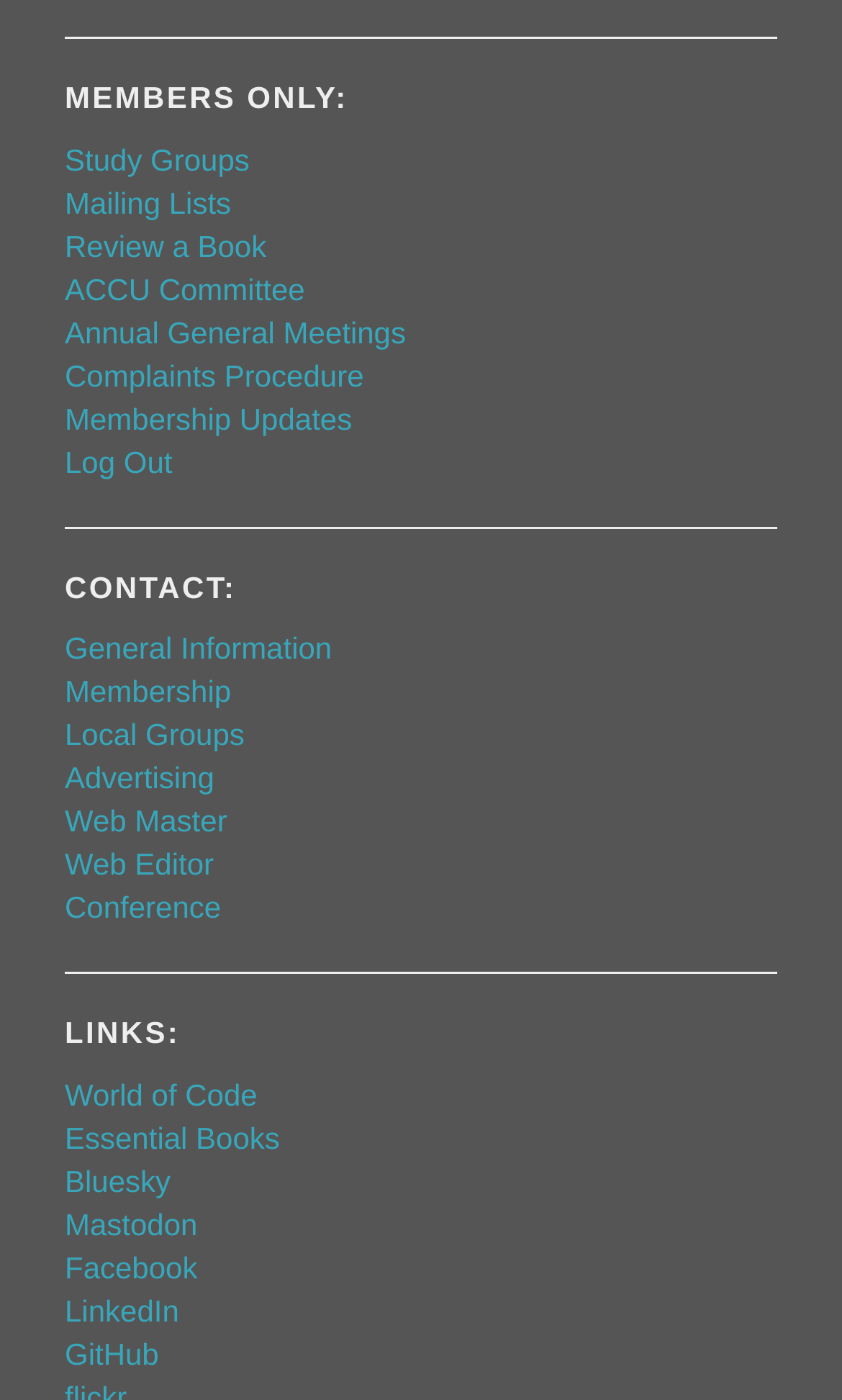How many buttons are on the webpage?
Use the screenshot to answer the question with a single word or phrase.

2